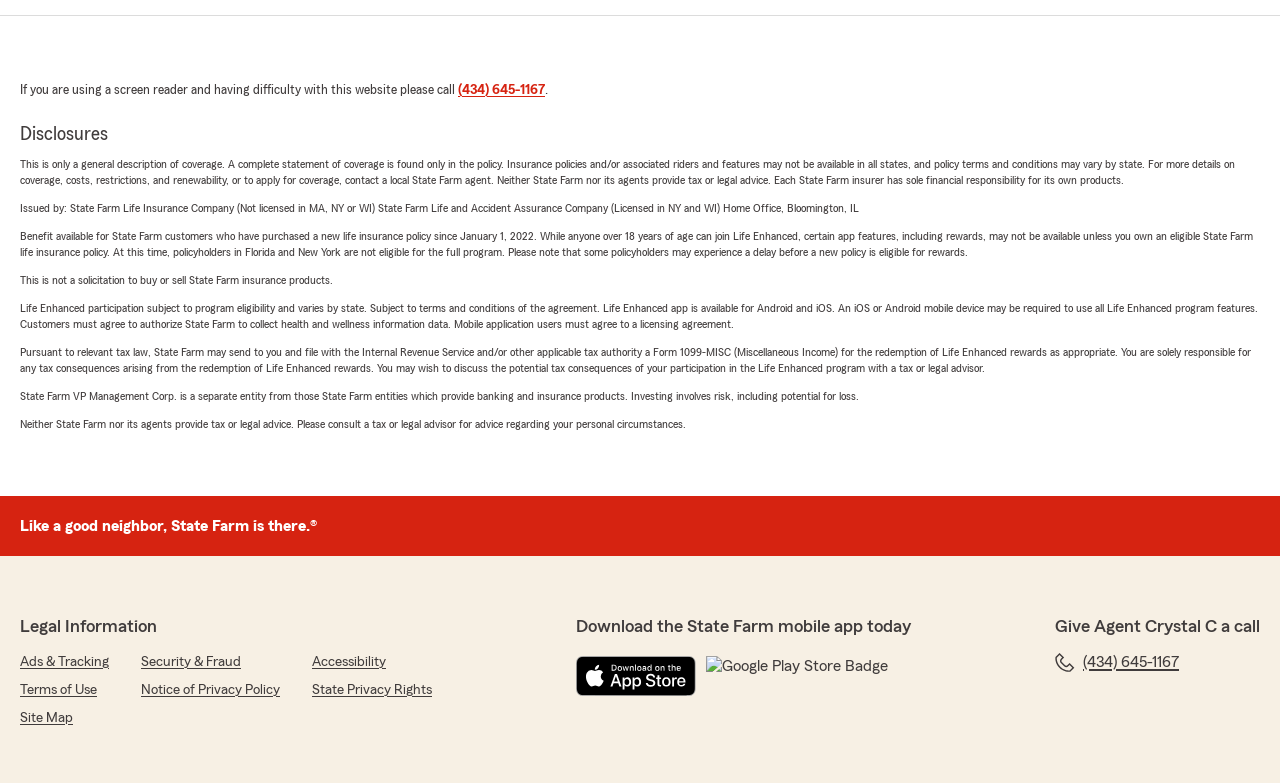What is the Life Enhanced program?
Please respond to the question with a detailed and well-explained answer.

The Life Enhanced program is a program available for State Farm customers who have purchased a new life insurance policy since January 1, 2022, which provides certain benefits and features, including rewards.